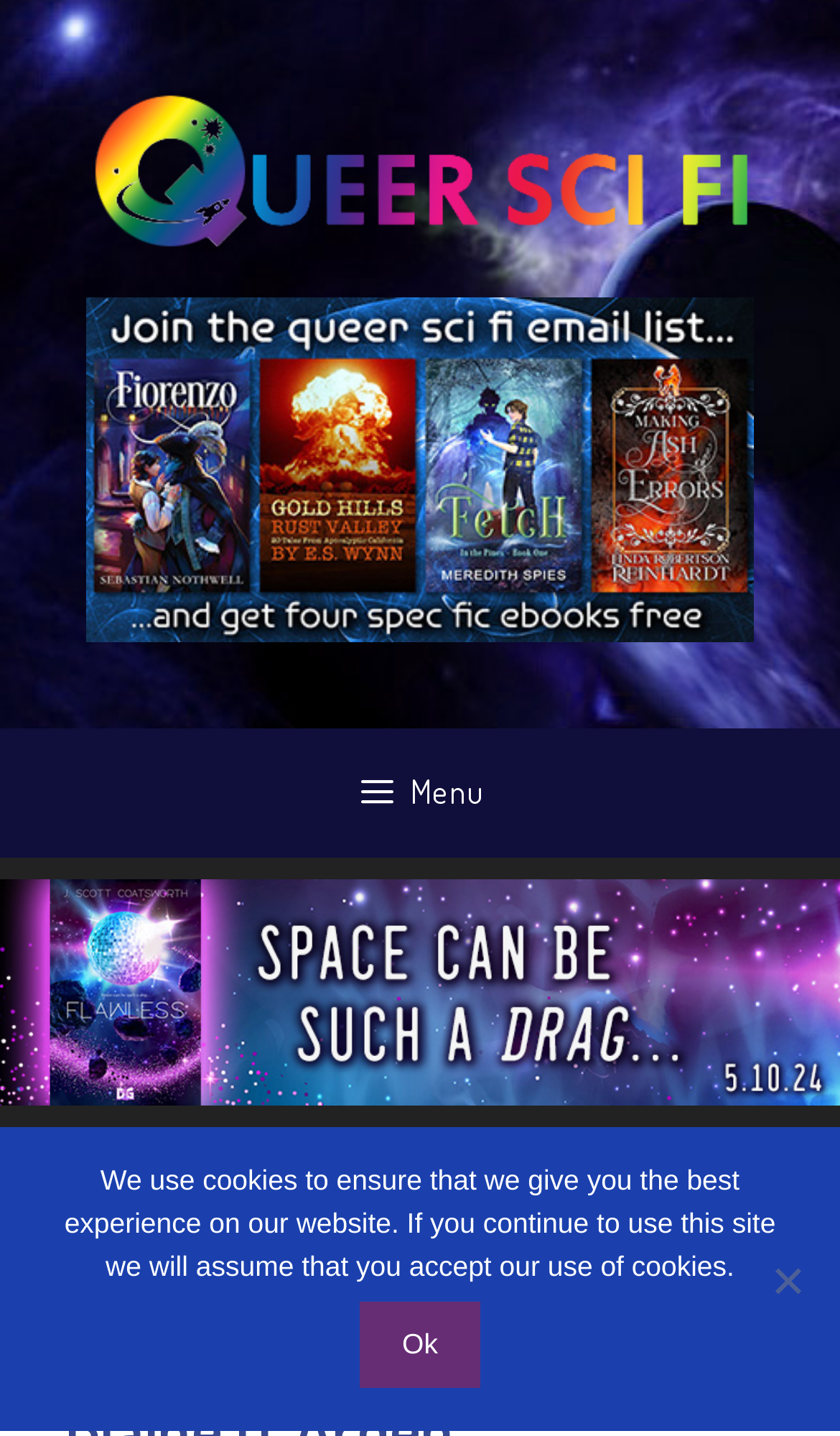What is the affiliate program mentioned on the page?
Please describe in detail the information shown in the image to answer the question.

I found a static text element that mentions 'As an Amazon Associate we earn from qualifying purchases.', which indicates that the website is part of the Amazon Associate affiliate program.